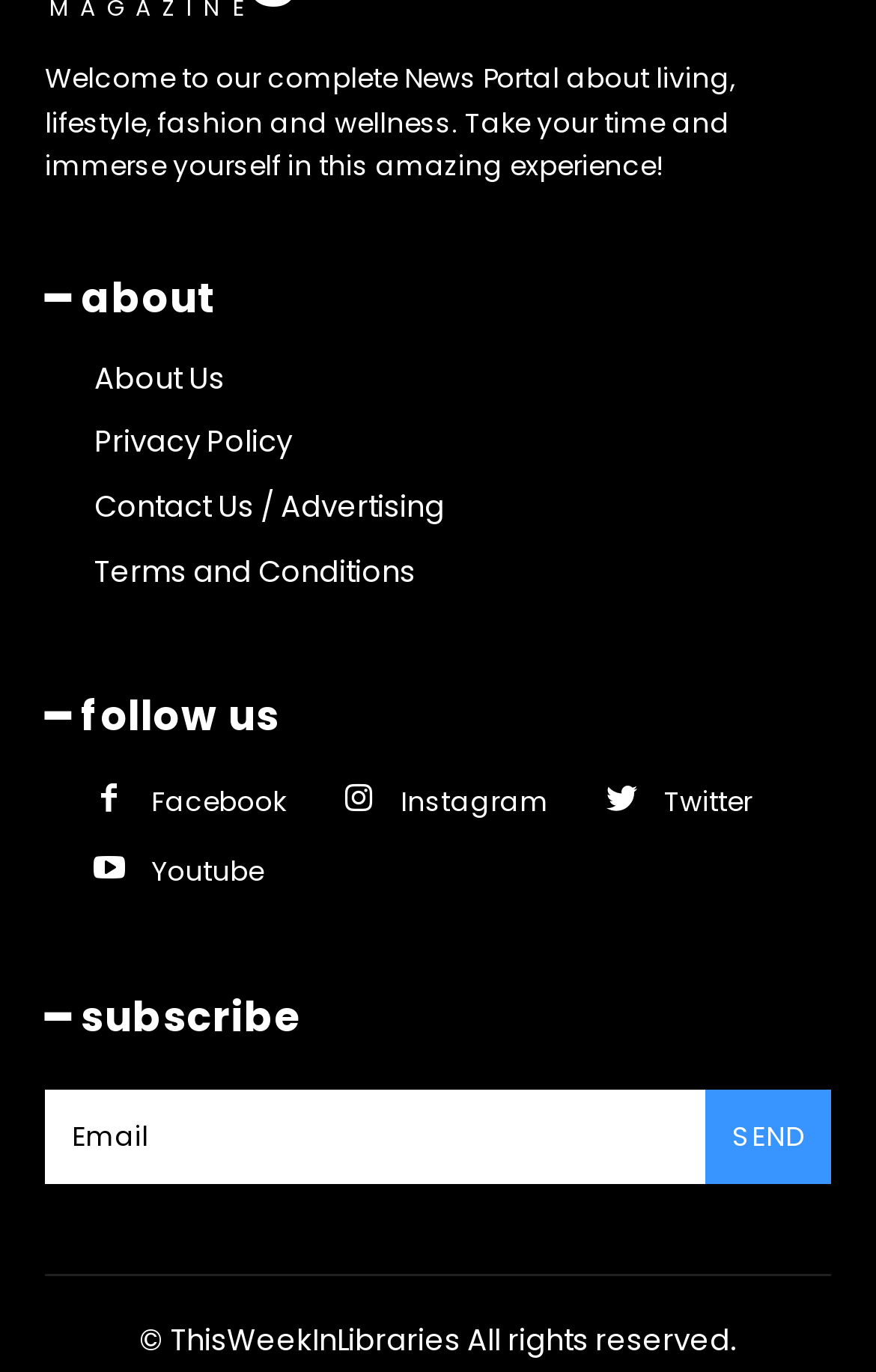Determine the bounding box coordinates in the format (top-left x, top-left y, bottom-right x, bottom-right y). Ensure all values are floating point numbers between 0 and 1. Identify the bounding box of the UI element described by: Contact Us / Advertising

[0.108, 0.347, 0.949, 0.394]